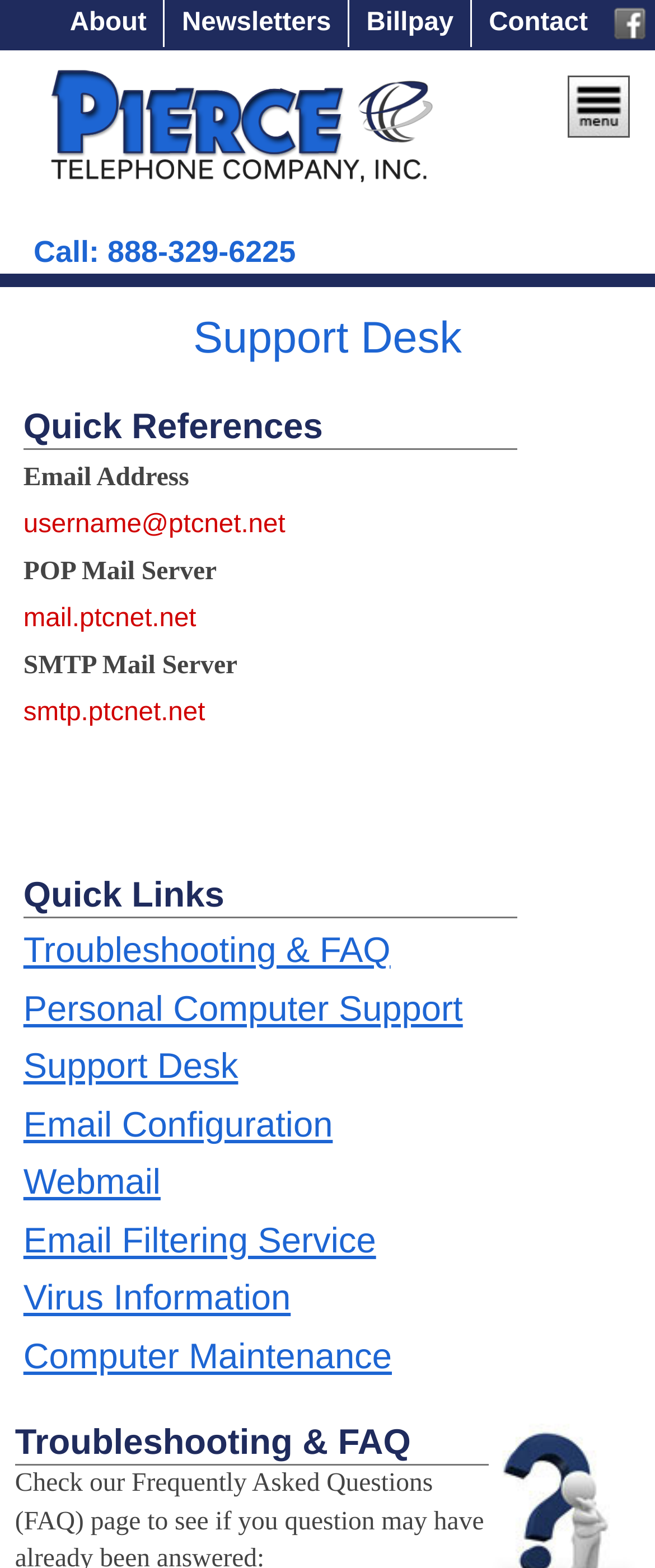How many grid cells are there in the top navigation bar?
Using the image as a reference, give a one-word or short phrase answer.

5